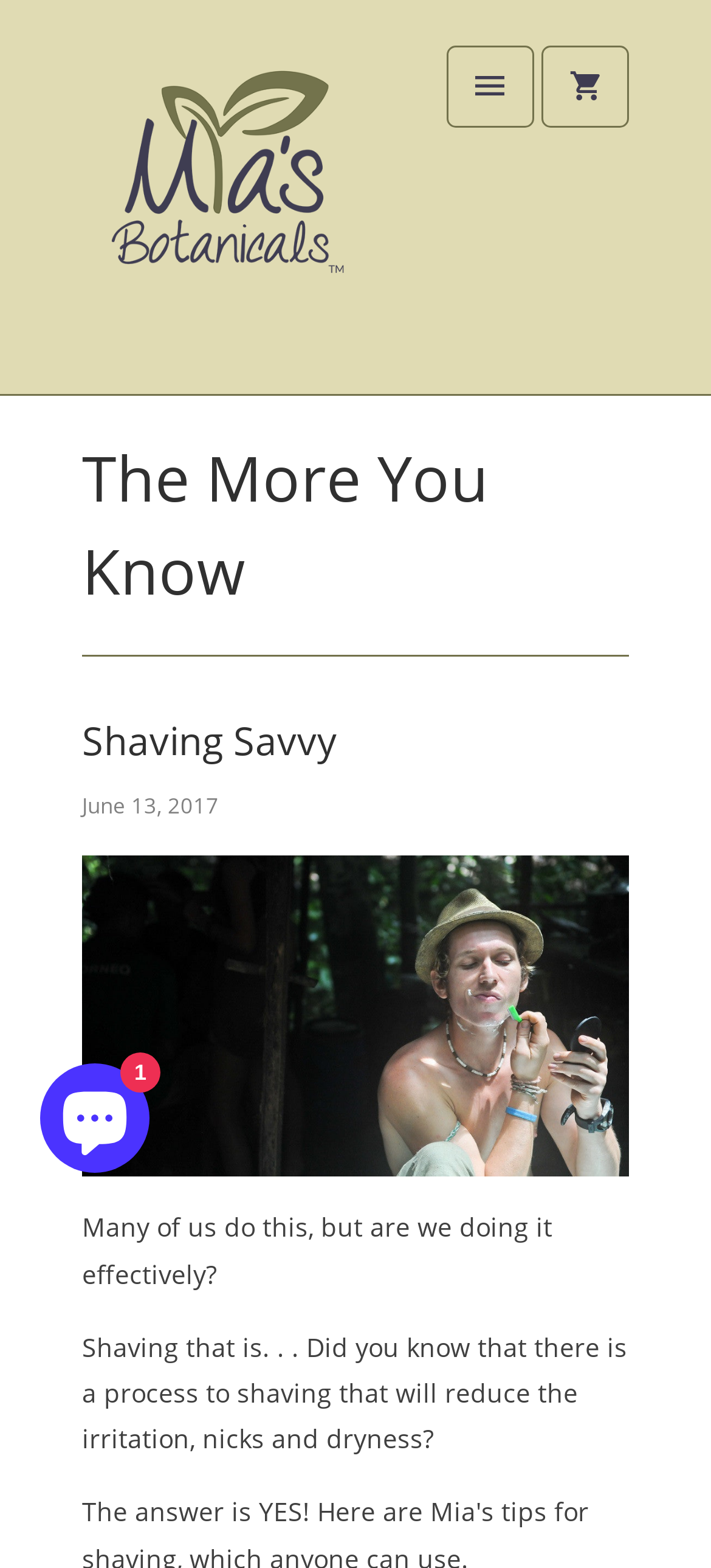What is the name of the online store?
Using the image, elaborate on the answer with as much detail as possible.

The name of the online store can be found in the top-left corner of the webpage, where it says 'Mia's Botanicals & Gifts' in a link format.